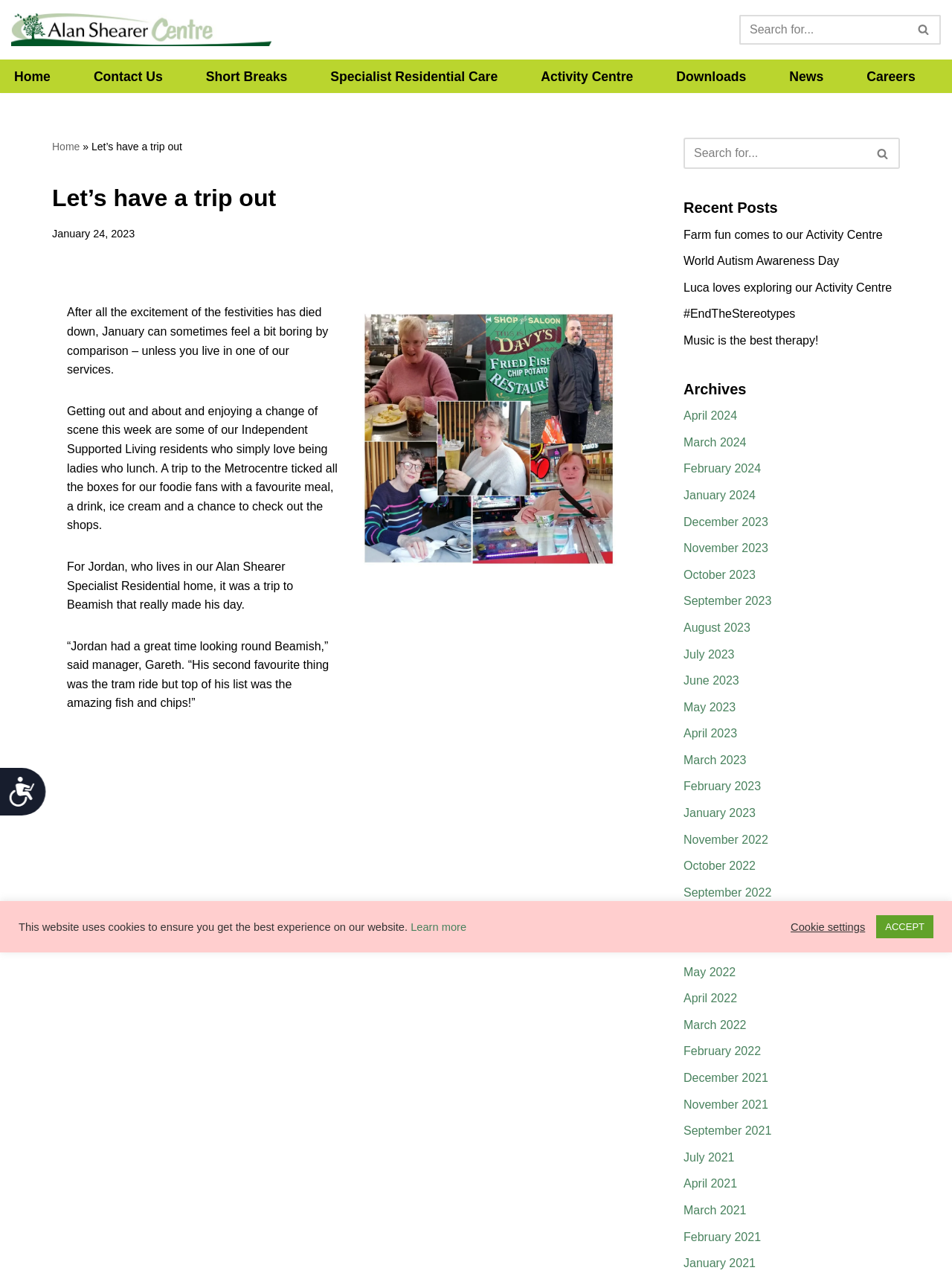Find the headline of the webpage and generate its text content.

Let’s have a trip out